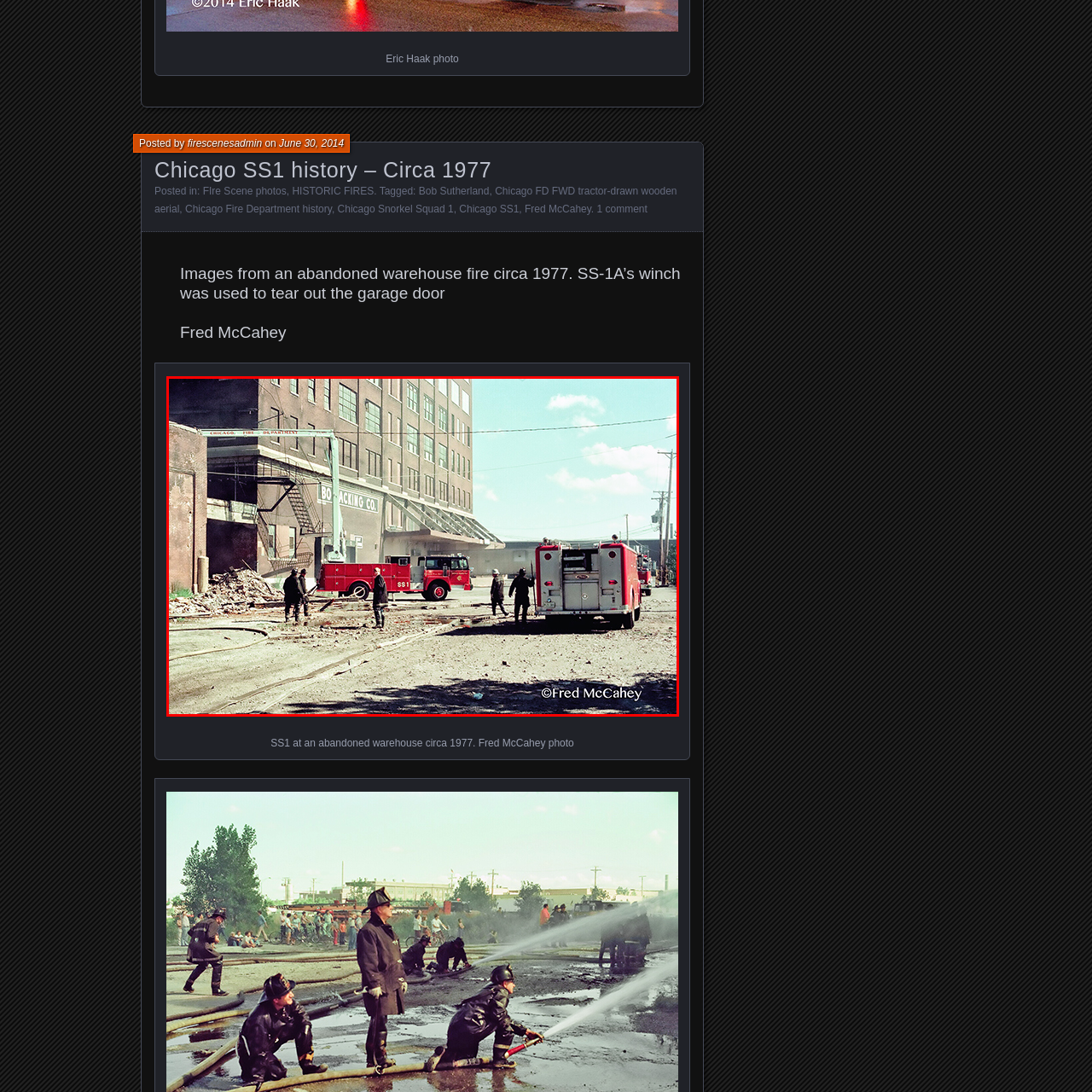What is the year of the fire incident?
Focus on the area marked by the red bounding box and respond to the question with as much detail as possible.

The year of the fire incident can be determined by reading the caption, which states 'circa 1977' as the time period when the photograph was taken.